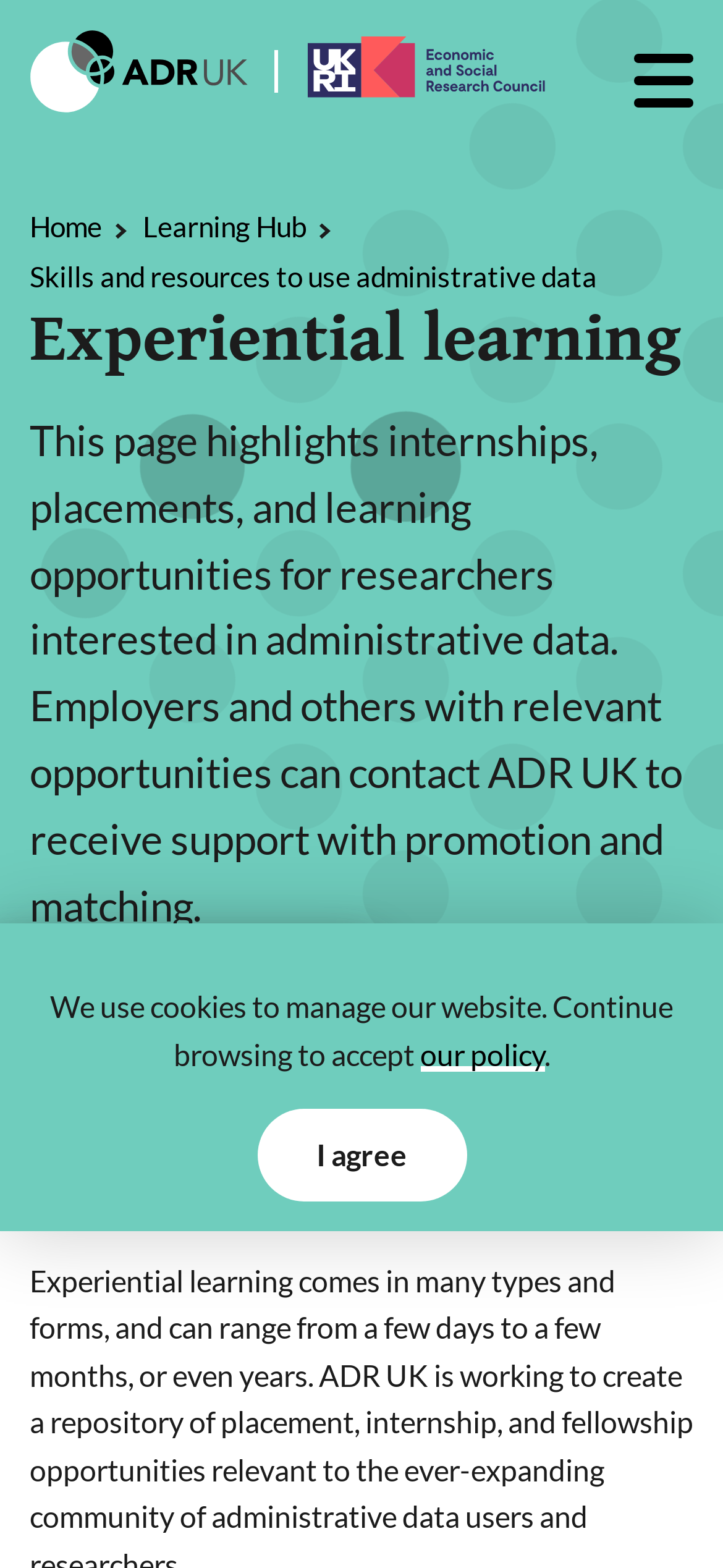What is the topic of the first link in the learning hub section?
Please use the image to provide an in-depth answer to the question.

The first link in the 'Learning Hub' section is 'Skills and resources to use administrative data'. This link is likely related to providing skills and resources for using administrative data.